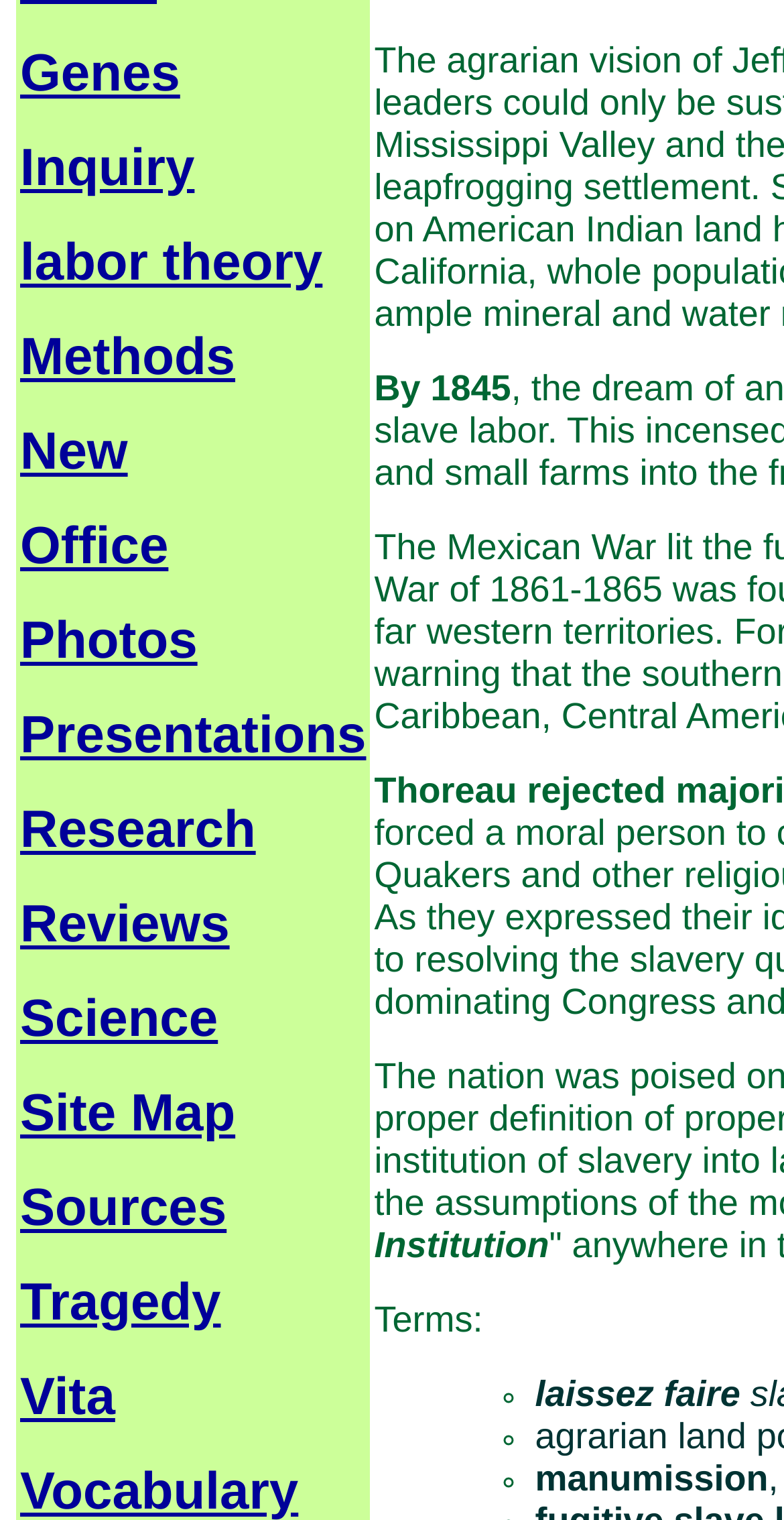Specify the bounding box coordinates of the area to click in order to execute this command: 'Explore the 'Photos' section'. The coordinates should consist of four float numbers ranging from 0 to 1, and should be formatted as [left, top, right, bottom].

[0.026, 0.401, 0.252, 0.441]